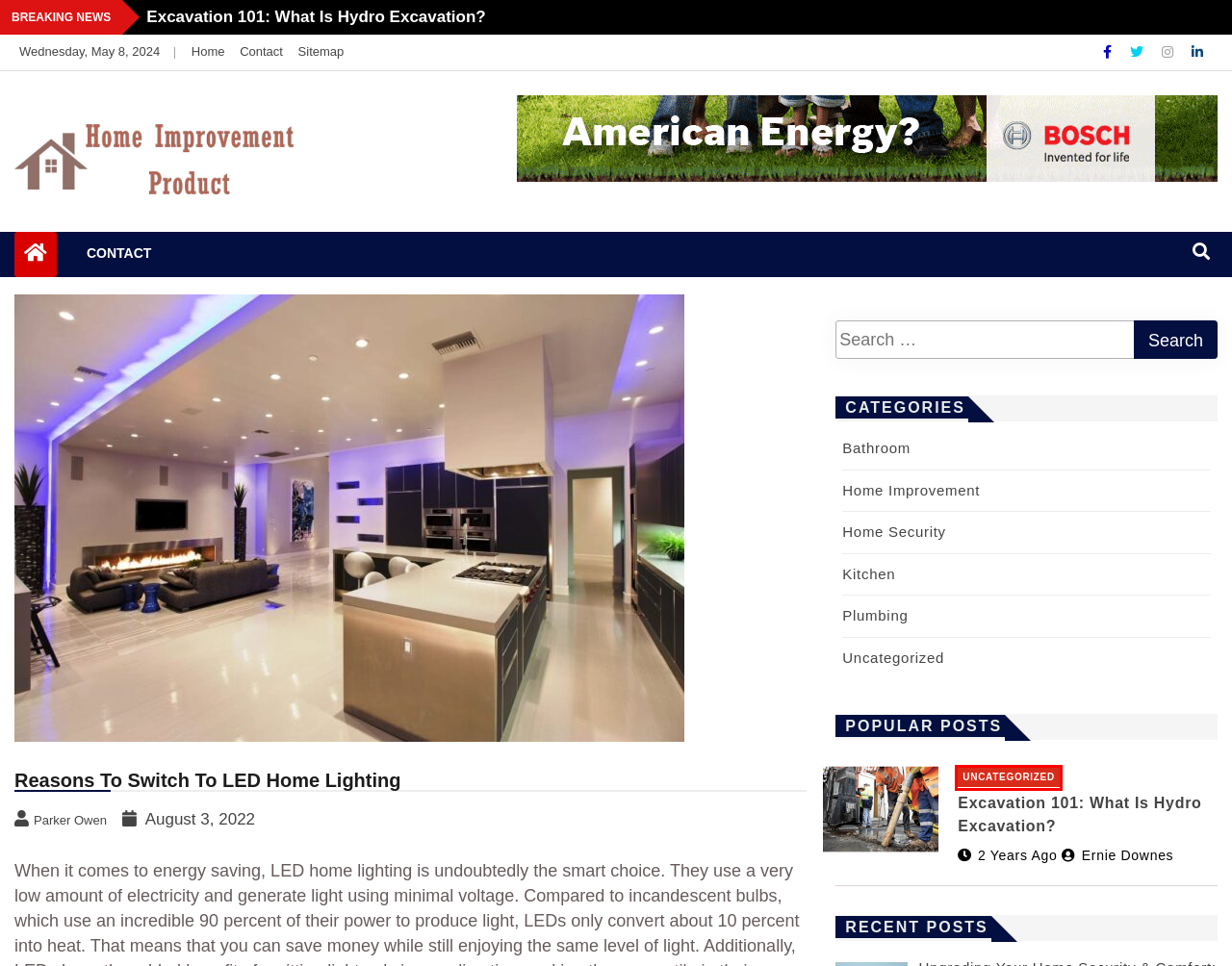You have been given a screenshot of a webpage with a red bounding box around a UI element. Select the most appropriate webpage description for the new webpage that appears after clicking the element within the red bounding box. The choices are:
A. Plumbing Archives - Home Improvement Product
B. Ernie Downes, Author at Home Improvement Product
C. Parker Owen, Author at Home Improvement Product
D. Uncategorized Archives - Home Improvement Product
E. Contact - Home Improvement Product
F. Home Improvement Archives - Home Improvement Product
G. Kitchen Archives - Home Improvement Product
H. Home Improvement Product - Latest Home Improvement Products

D